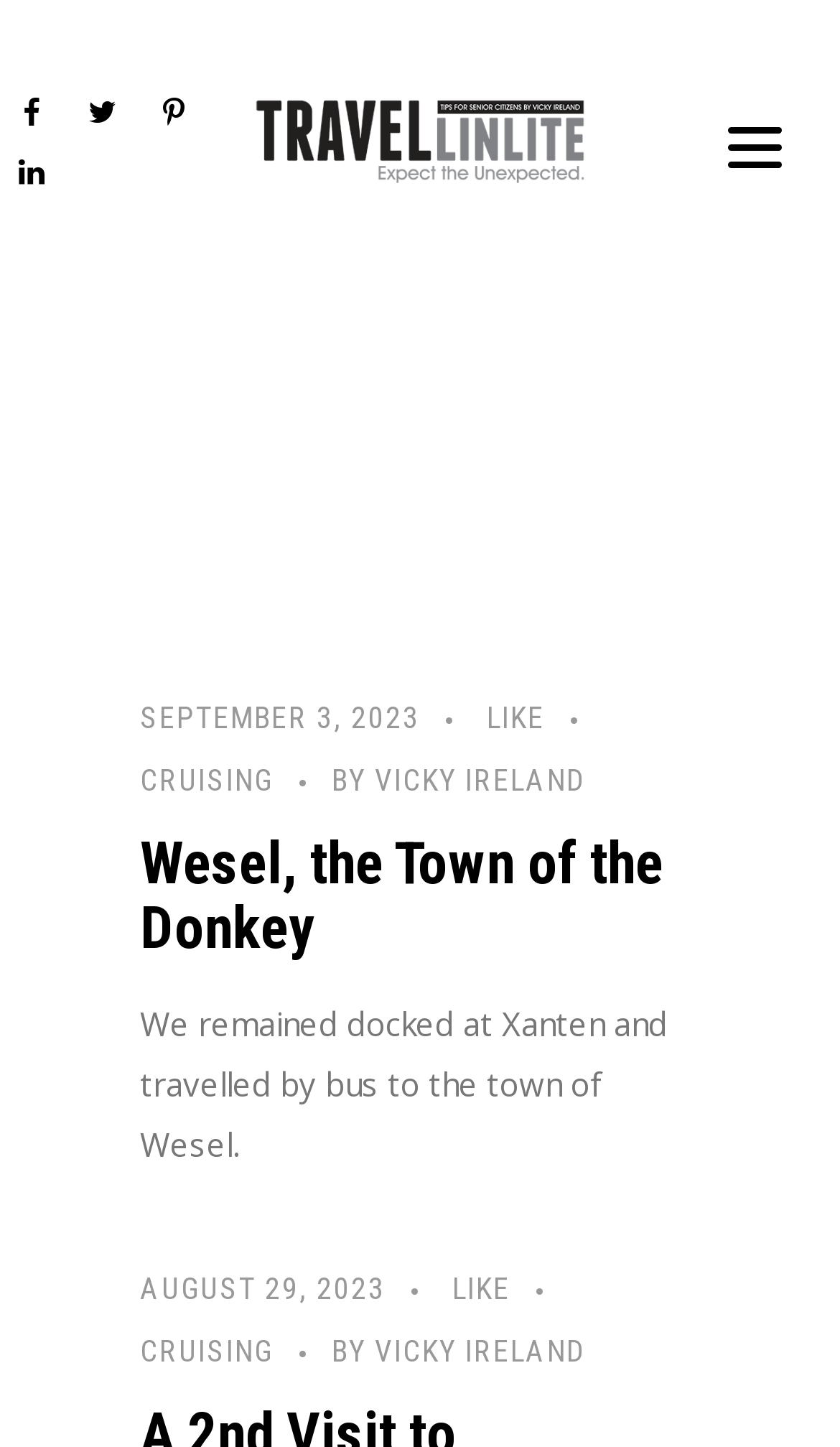Identify the bounding box of the UI element that matches this description: "August 29, 2023August 29, 2023".

[0.167, 0.878, 0.459, 0.902]